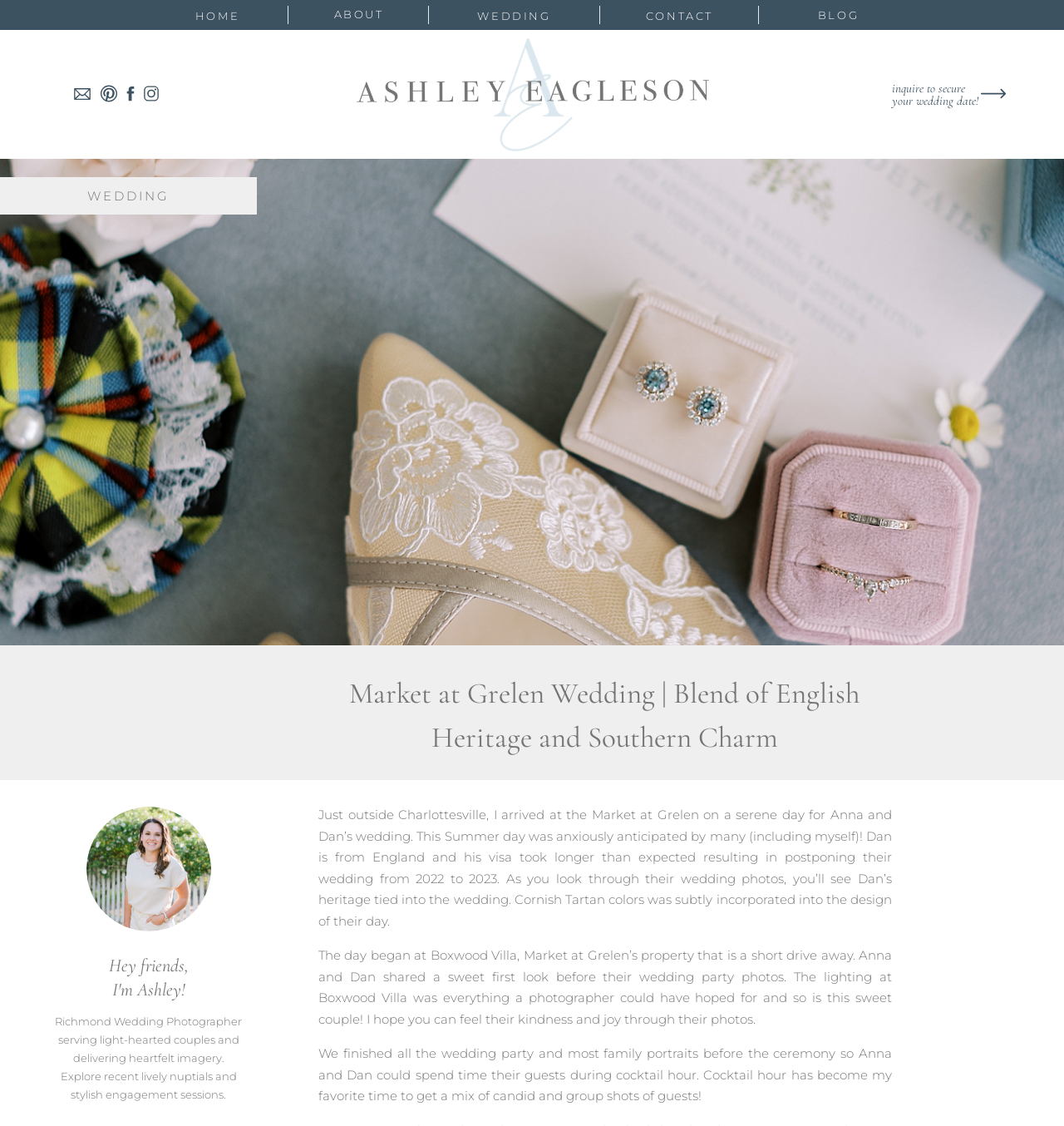From the webpage screenshot, identify the region described by parent_node: CONTACT. Provide the bounding box coordinates as (top-left x, top-left y, bottom-right x, bottom-right y), with each value being a floating point number between 0 and 1.

[0.918, 0.069, 0.949, 0.097]